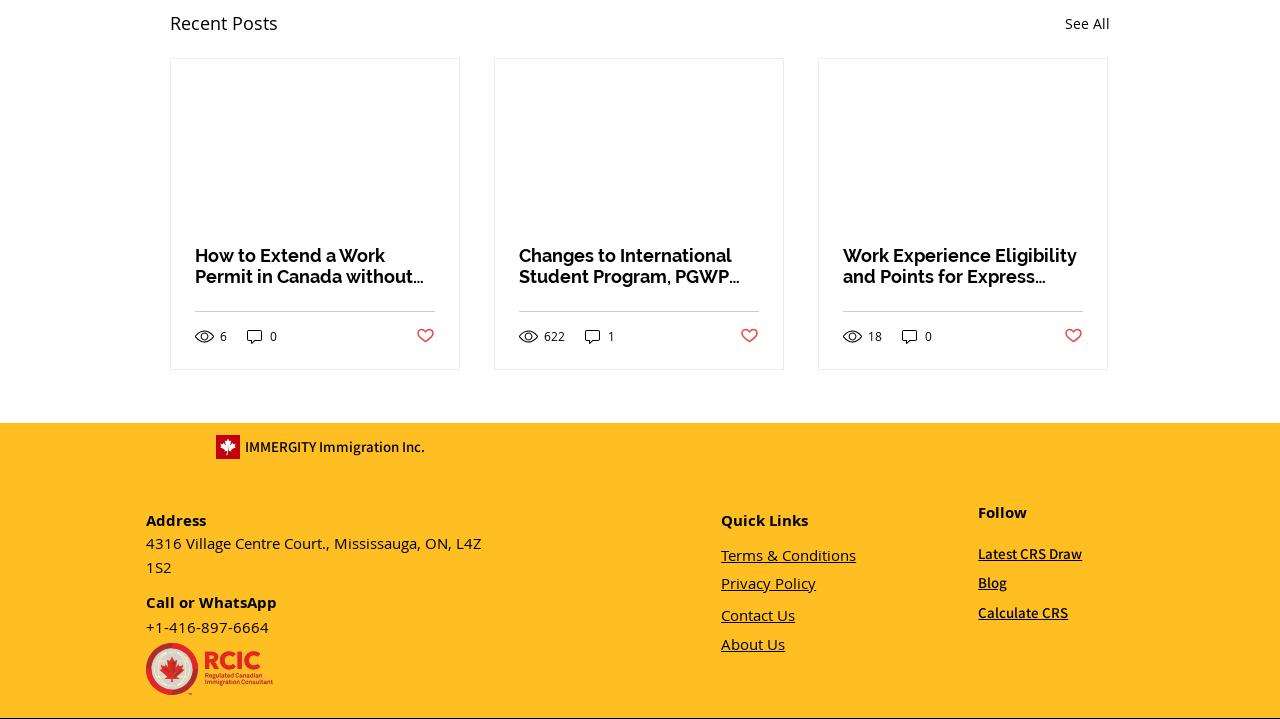How many views does the second article have?
Please look at the screenshot and answer using one word or phrase.

622 views